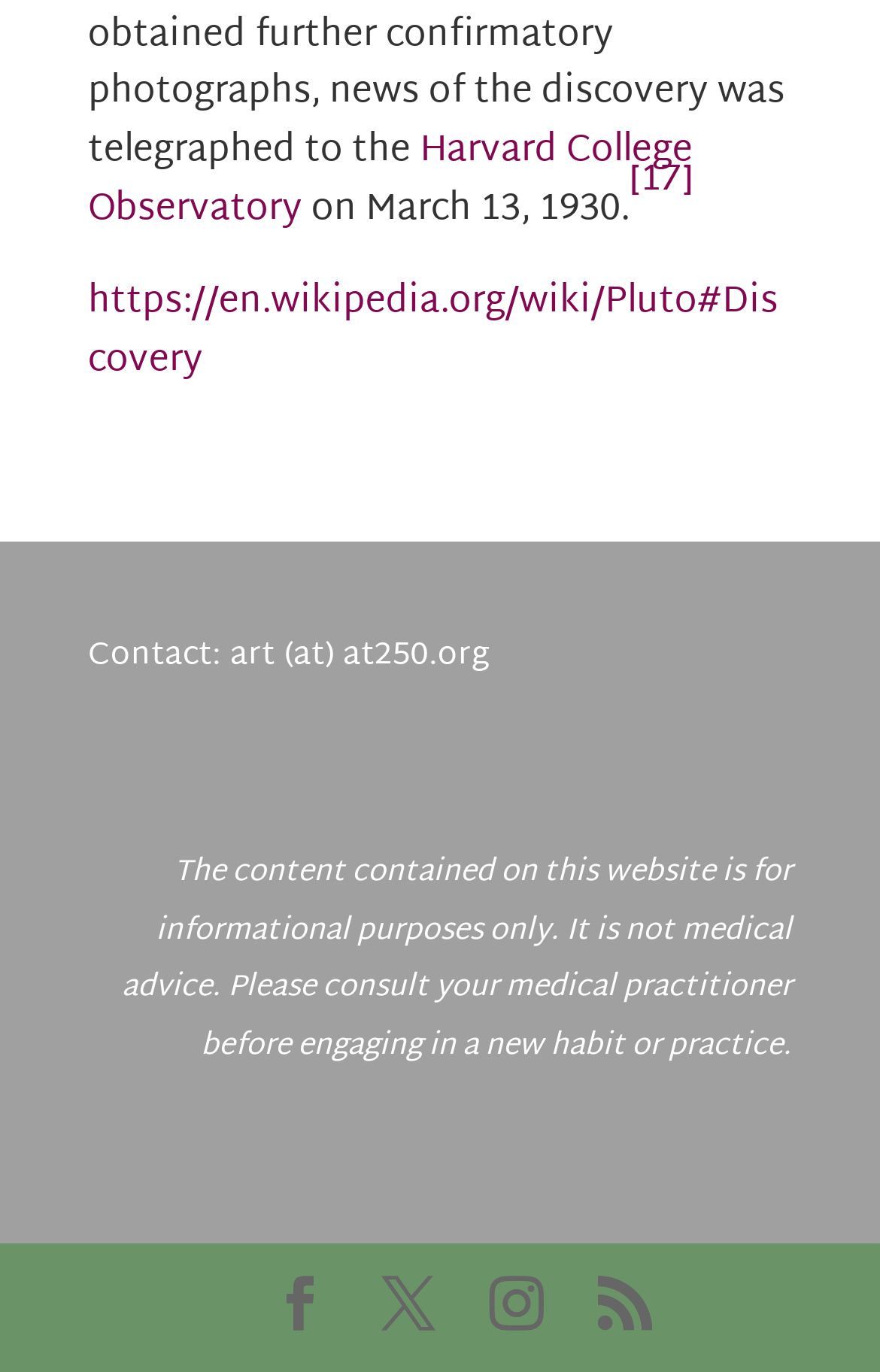From the given element description: "Harvard College Observatory", find the bounding box for the UI element. Provide the coordinates as four float numbers between 0 and 1, in the order [left, top, right, bottom].

[0.1, 0.087, 0.787, 0.177]